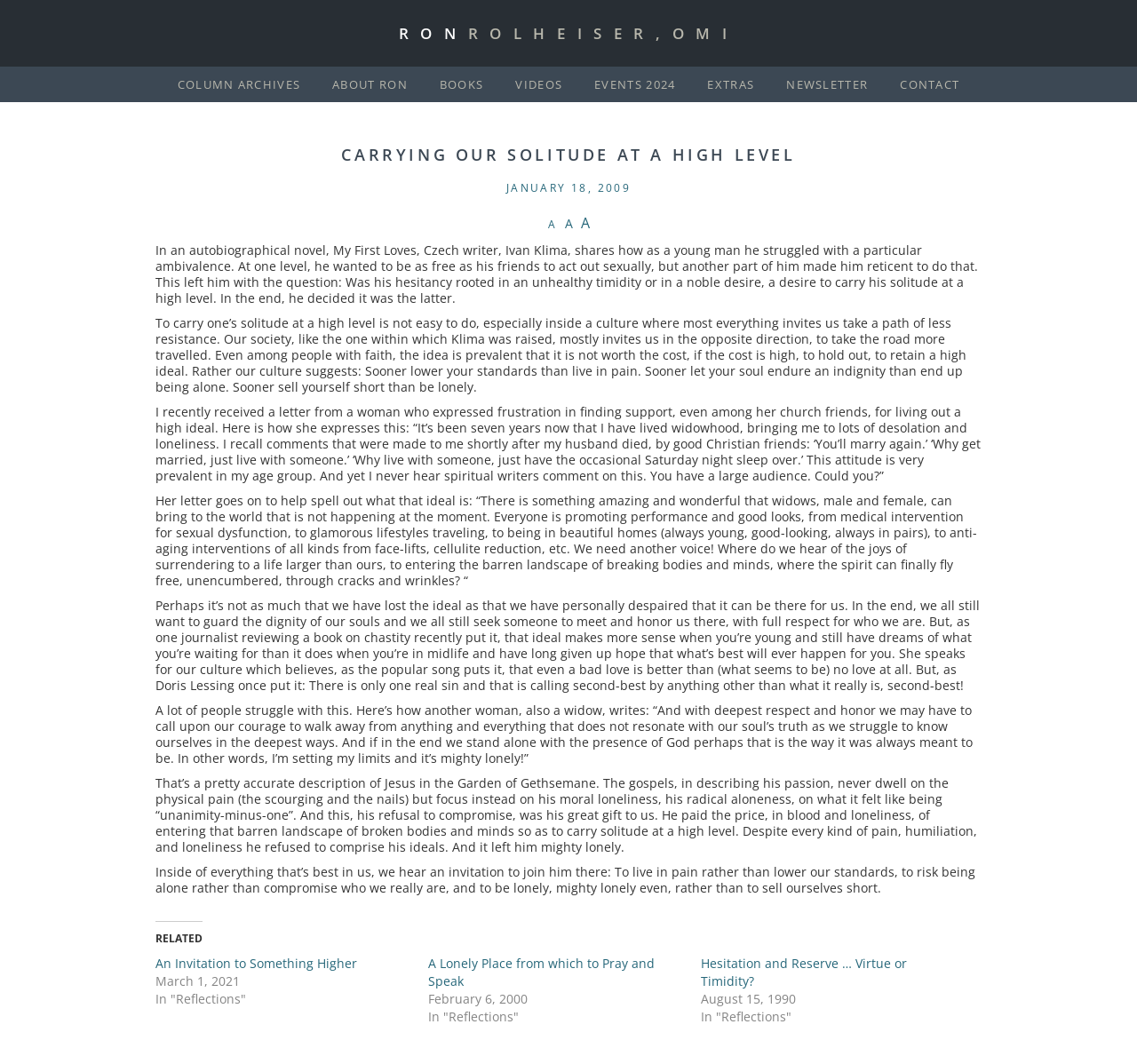What is the author's name?
Provide an in-depth answer to the question, covering all aspects.

The author's name is mentioned in the root element 'Carrying Our Solitude at a High Level - Fr. Ron Rolheiser, OMI'.